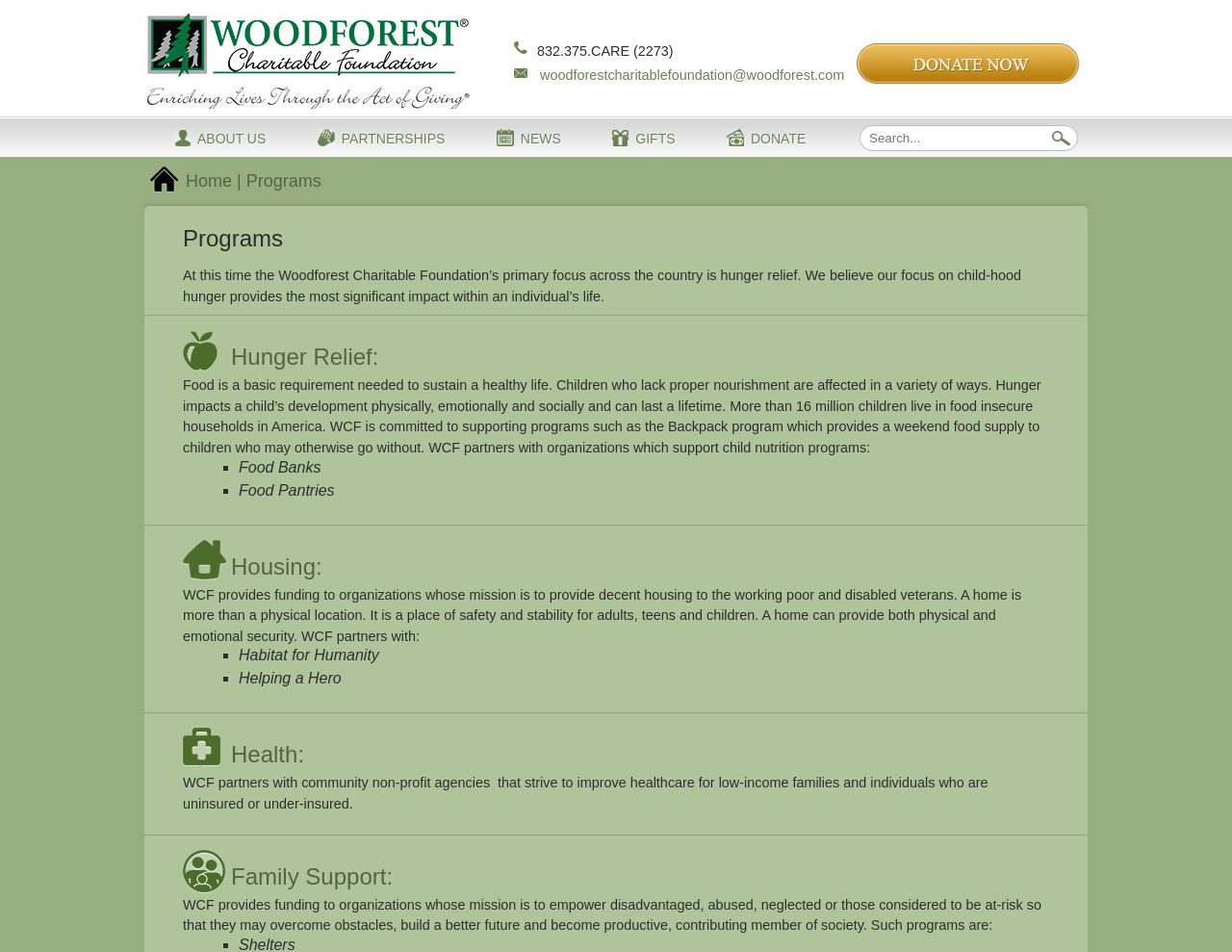What is the purpose of the Backpack program?
Answer the question with detailed information derived from the image.

The Backpack program is mentioned as one of the programs supported by the Woodforest Charitable Foundation, and its purpose is to provide a weekend food supply to children who may otherwise go without, as stated in the text 'WCF is committed to supporting programs such as the Backpack program which provides a weekend food supply to children who may otherwise go without.'